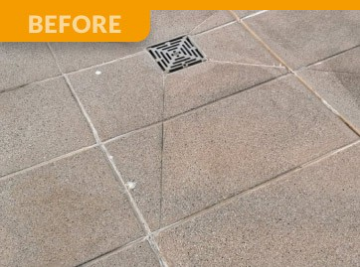What is the likely cause of the damage to the tiles?
Give a one-word or short phrase answer based on the image.

Water leakage